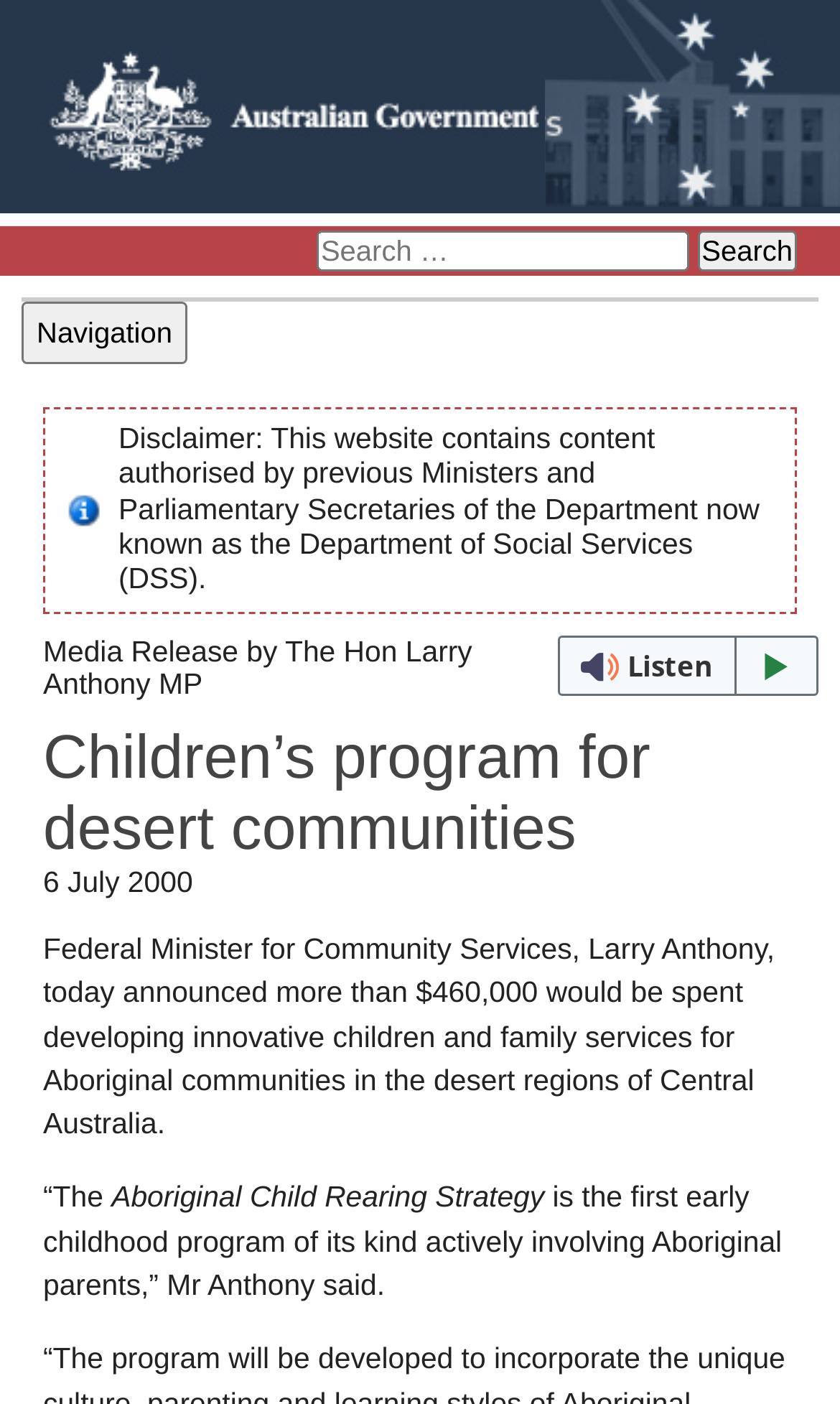What is the name of the strategy mentioned in the media release?
Based on the screenshot, provide your answer in one word or phrase.

Aboriginal Child Rearing Strategy